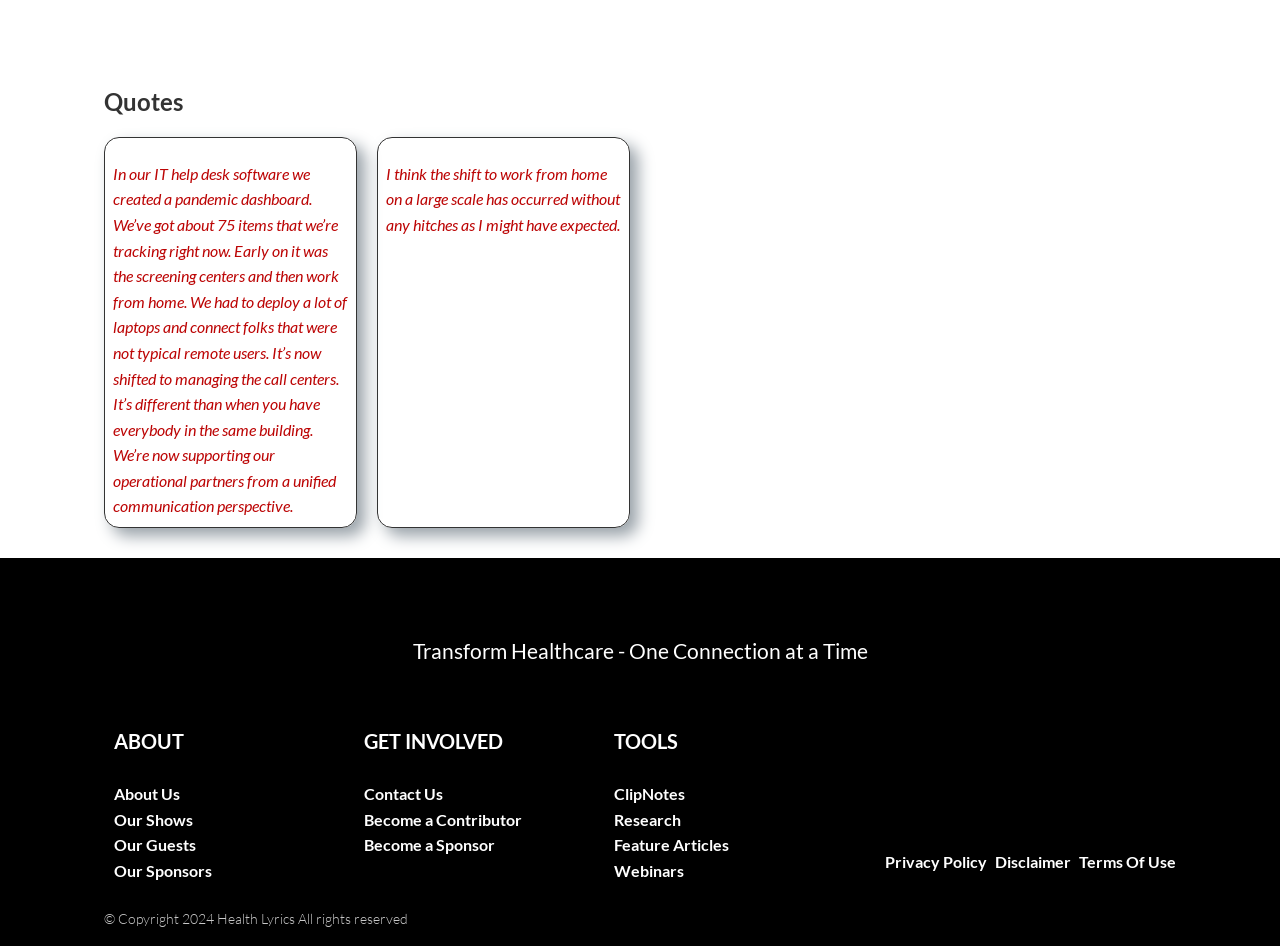Find the bounding box coordinates for the element that must be clicked to complete the instruction: "Visit 'This Week Health'". The coordinates should be four float numbers between 0 and 1, indicated as [left, top, right, bottom].

[0.778, 0.756, 0.919, 0.855]